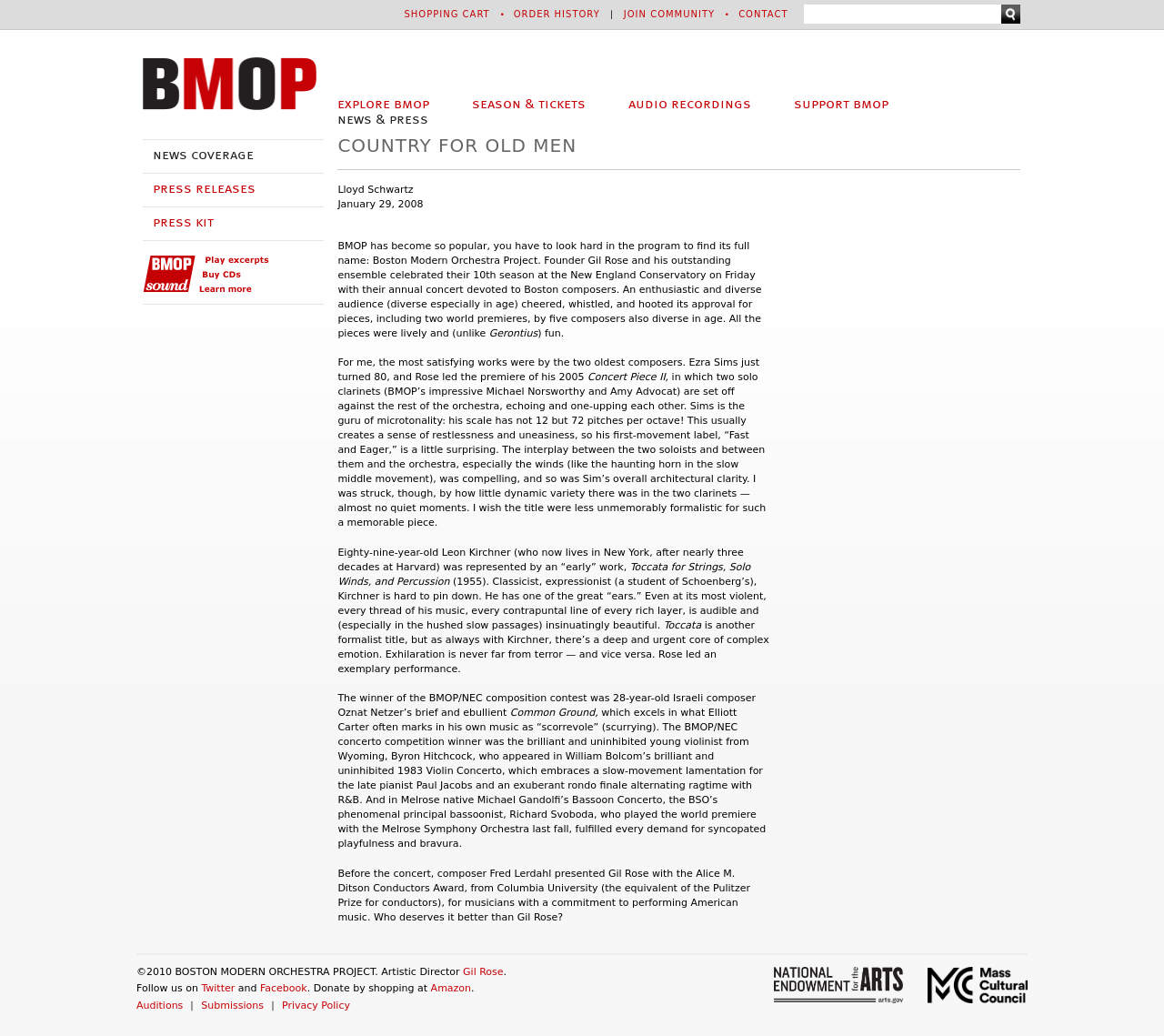Please locate the bounding box coordinates of the element's region that needs to be clicked to follow the instruction: "Follow on Twitter". The bounding box coordinates should be provided as four float numbers between 0 and 1, i.e., [left, top, right, bottom].

[0.173, 0.948, 0.202, 0.96]